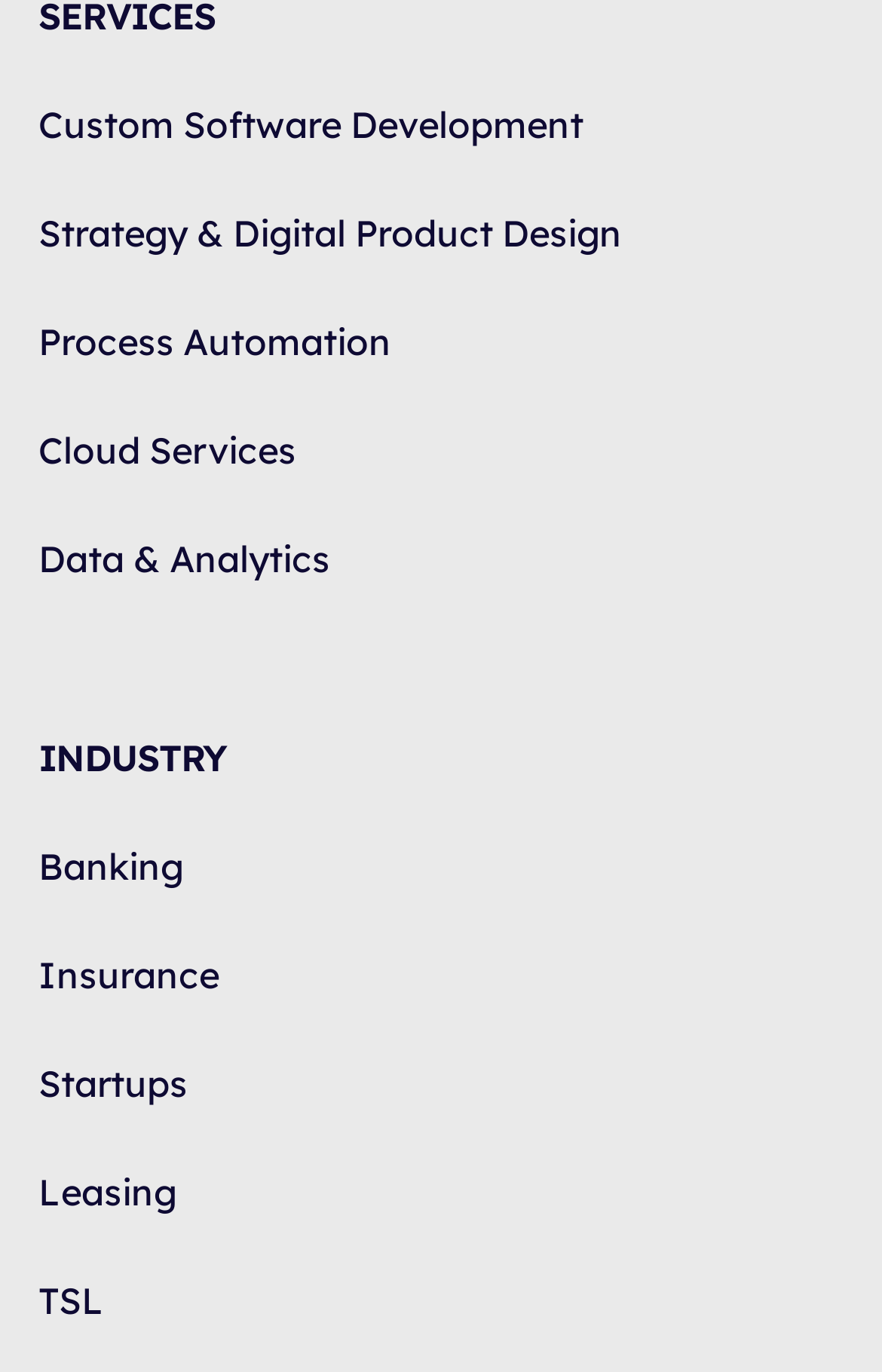Please locate the clickable area by providing the bounding box coordinates to follow this instruction: "Explore Banking".

[0.044, 0.615, 0.208, 0.648]